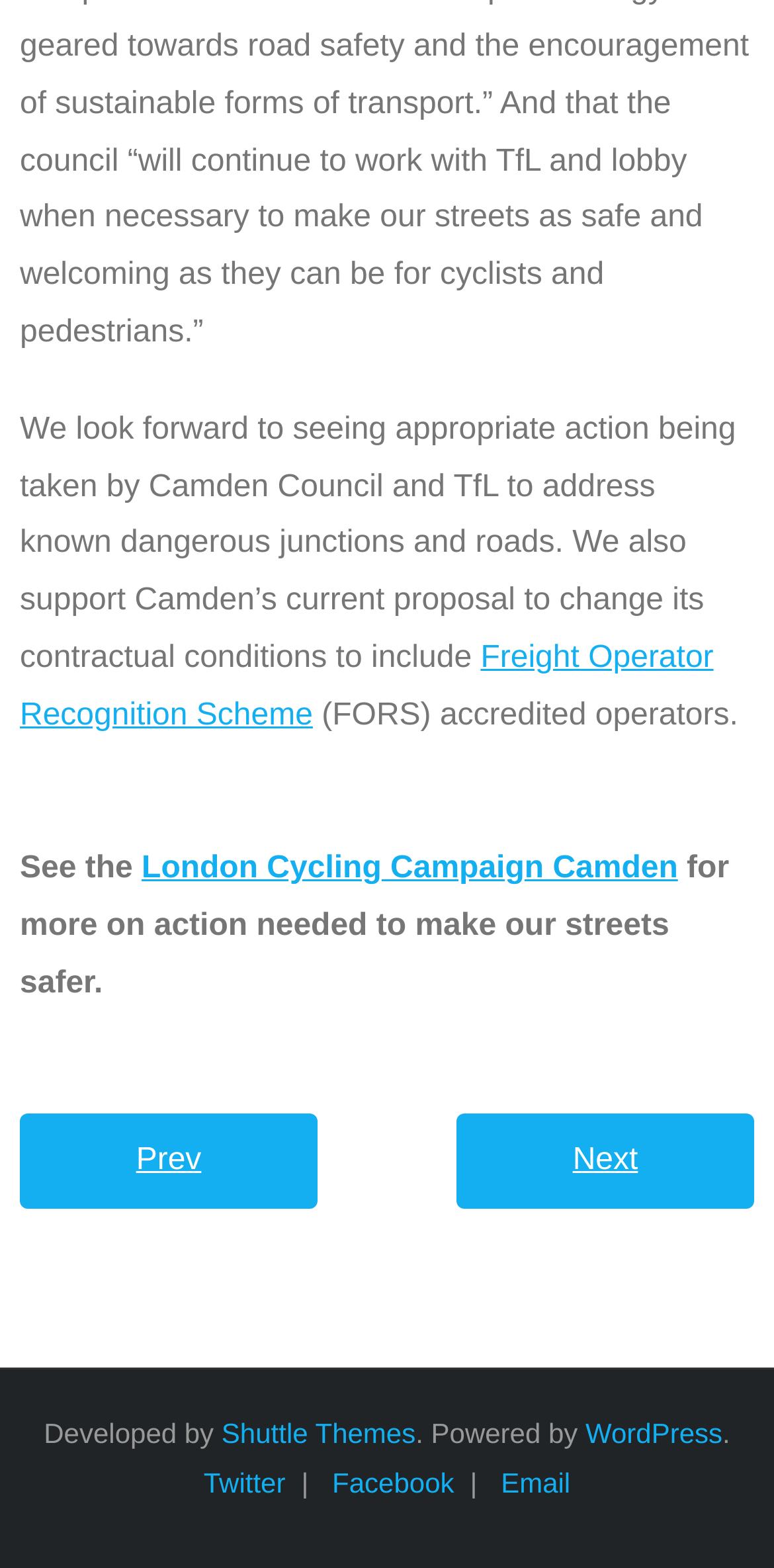Analyze the image and provide a detailed answer to the question: What is the name of the scheme supported by Camden?

The webpage mentions that Camden Council and TfL should take action to address known dangerous junctions and roads, and it also supports Camden's current proposal to change its contractual conditions to include Freight Operator Recognition Scheme (FORS) accredited operators.